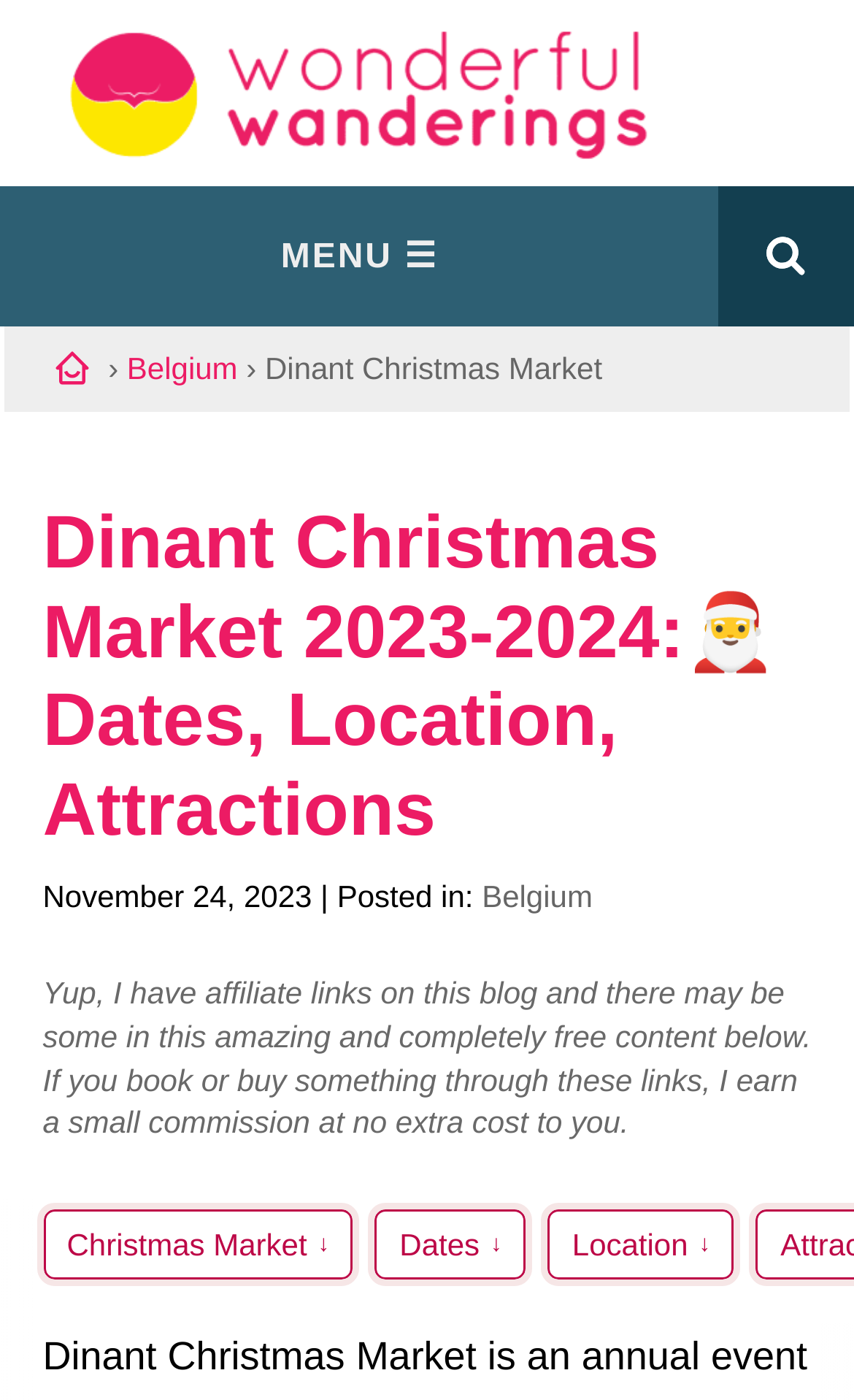Find the bounding box coordinates of the element to click in order to complete the given instruction: "Click the search button."

[0.774, 0.133, 0.949, 0.222]